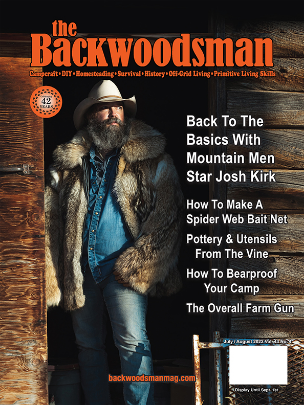What type of coat is the individual on the cover wearing?
Could you answer the question with a detailed and thorough explanation?

The individual on the cover is wearing a warm fur coat, which is mentioned in the caption as a way to emphasize a connection to nature and traditional skills. The fur coat is likely made from animal fur, which is a natural and rustic material, fitting with the theme of the magazine.